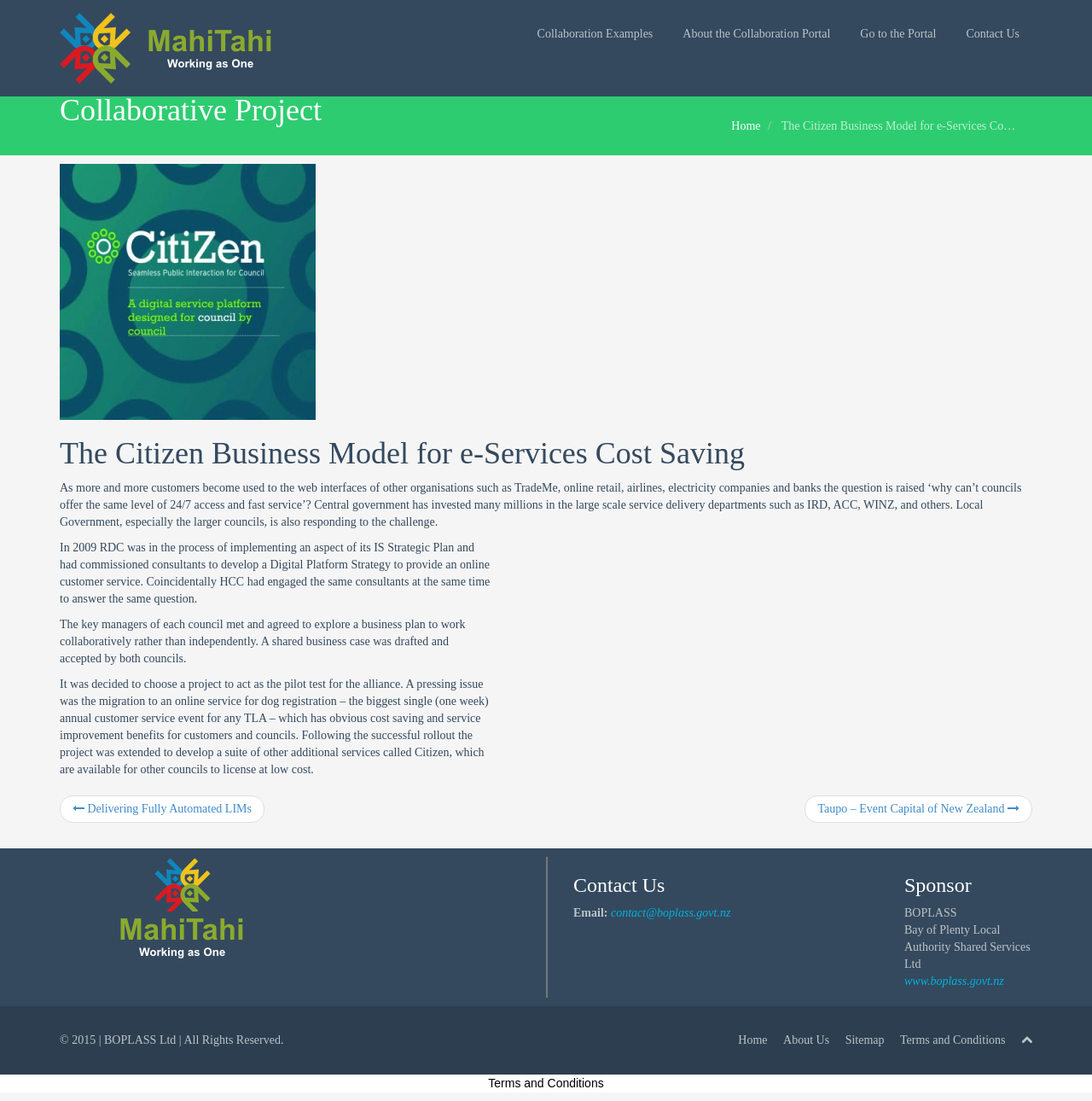What is the name of the collaboration portal?
Based on the image, answer the question with as much detail as possible.

I found the answer by looking at the link 'Mahi Tahi' at the top of the webpage, which suggests that it is the name of the collaboration portal.